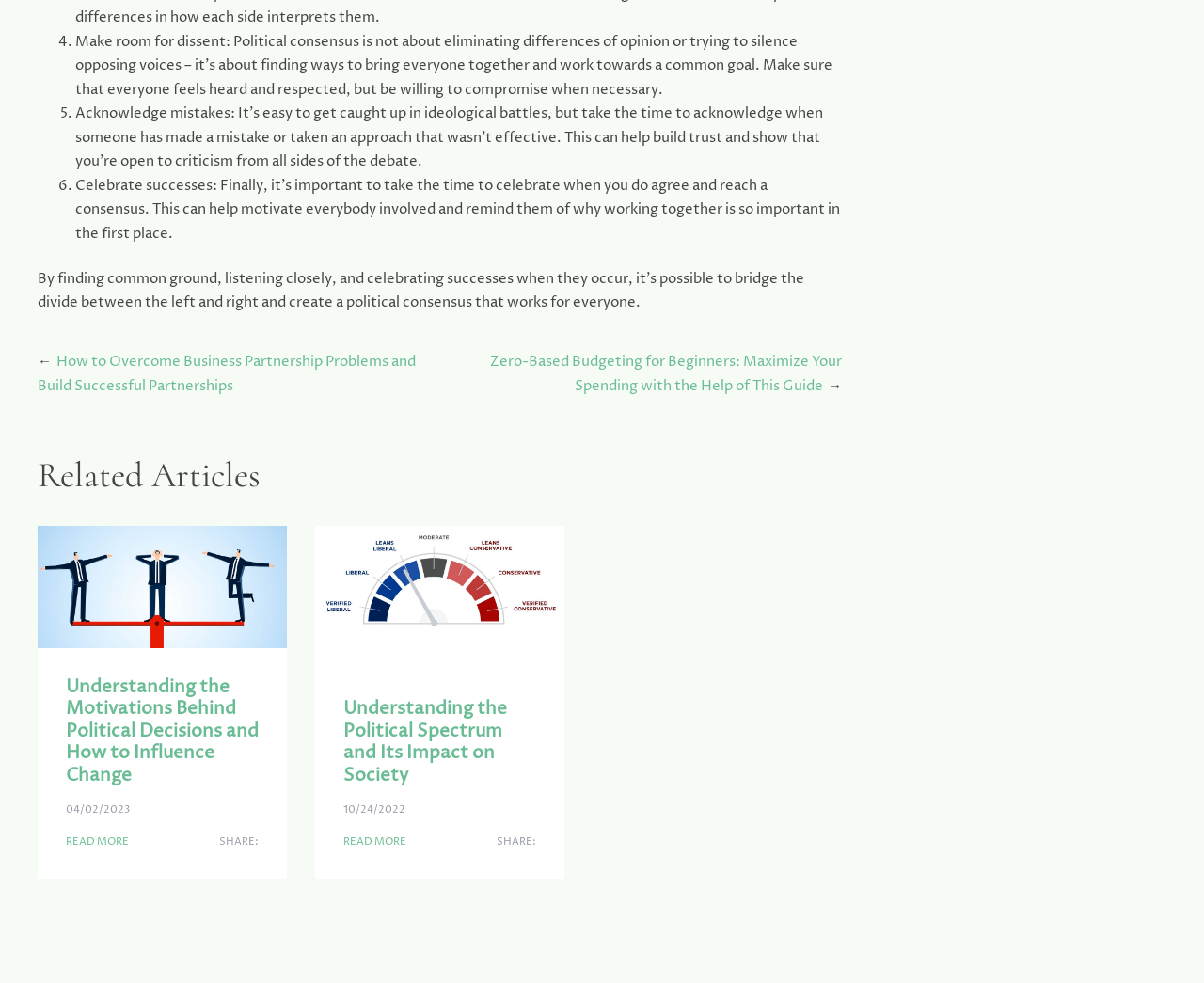Find the bounding box coordinates of the area to click in order to follow the instruction: "Read 'Understanding the Motivations Behind Political Decisions and How to Influence Change'".

[0.055, 0.687, 0.215, 0.801]